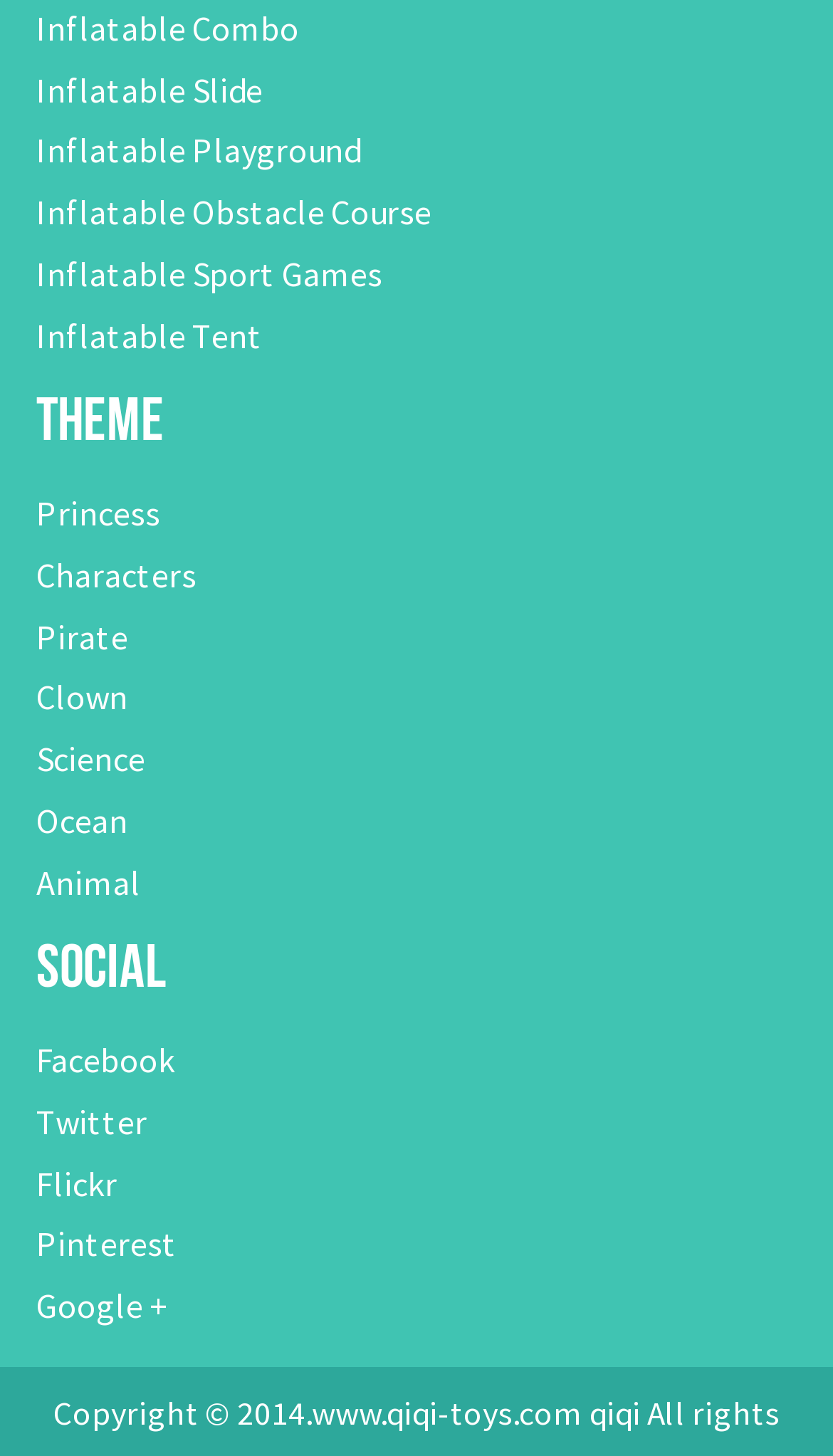Answer the question with a brief word or phrase:
What is the last social media platform listed?

Google +